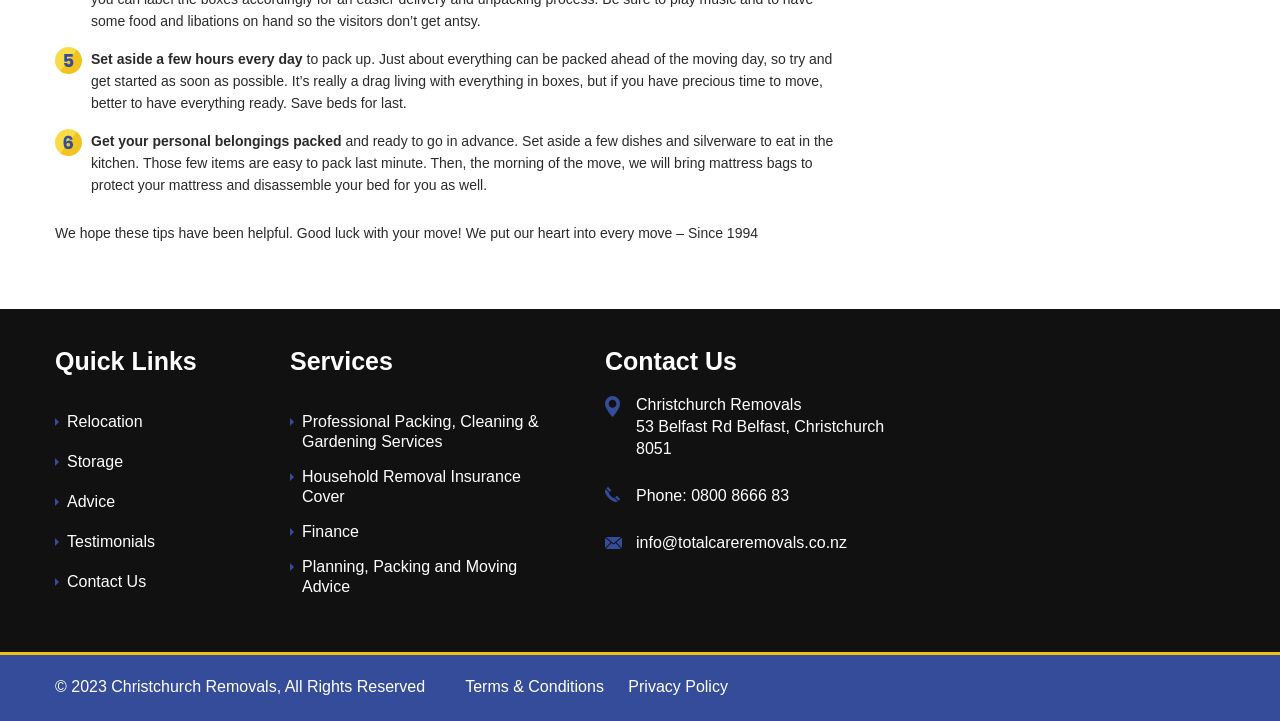Can you find the bounding box coordinates for the element that needs to be clicked to execute this instruction: "Click on 'Relocation'"? The coordinates should be given as four float numbers between 0 and 1, i.e., [left, top, right, bottom].

[0.052, 0.573, 0.111, 0.596]